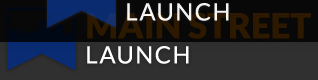Explain what the image portrays in a detailed manner.

The image features the logo of Main Street Launch, a prominent organization focused on providing resources and support for businesses. The design incorporates bold typography with the words "MAIN STREET" prominently displayed in a contrasting color, suggesting a sense of community and strength. Above this, a stylized ribbon element, colored blue, enhances the visual appeal and emphasizes the word "LAUNCH." This logo reflects the organization’s mission to empower entrepreneurs and foster economic growth in local communities, serving as a recognizable symbol for their initiatives and lending programs.